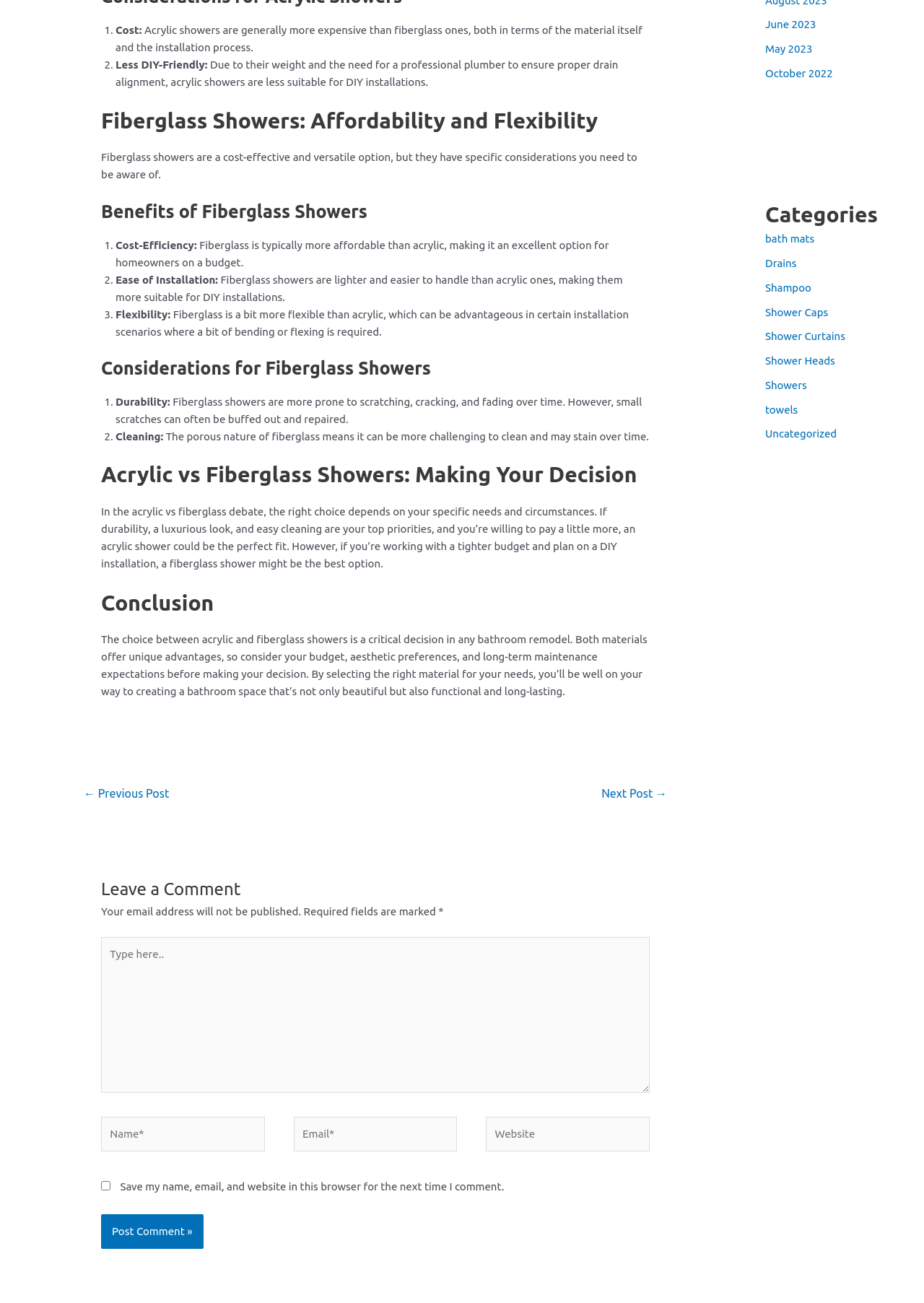Find the bounding box coordinates of the area that needs to be clicked in order to achieve the following instruction: "Type your name". The coordinates should be specified as four float numbers between 0 and 1, i.e., [left, top, right, bottom].

[0.109, 0.857, 0.286, 0.884]